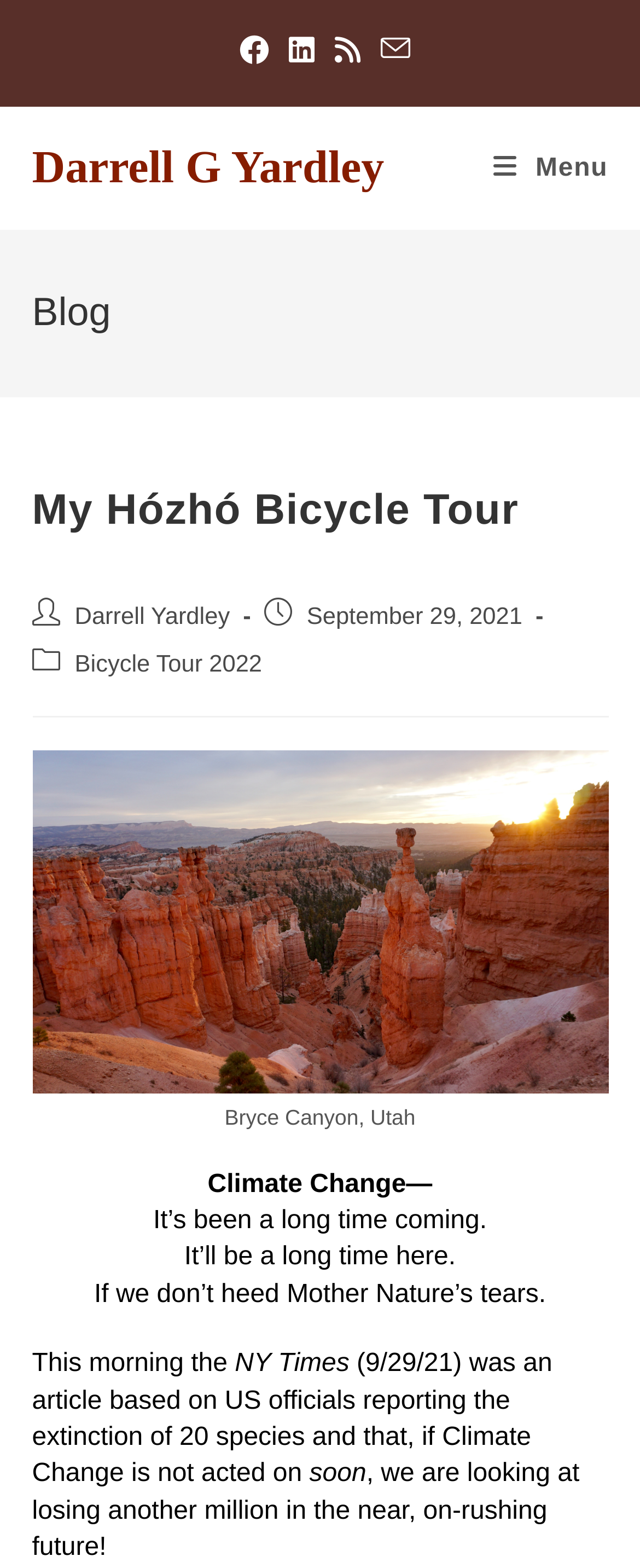Locate the bounding box coordinates of the element I should click to achieve the following instruction: "Check the mobile menu".

[0.771, 0.098, 0.95, 0.116]